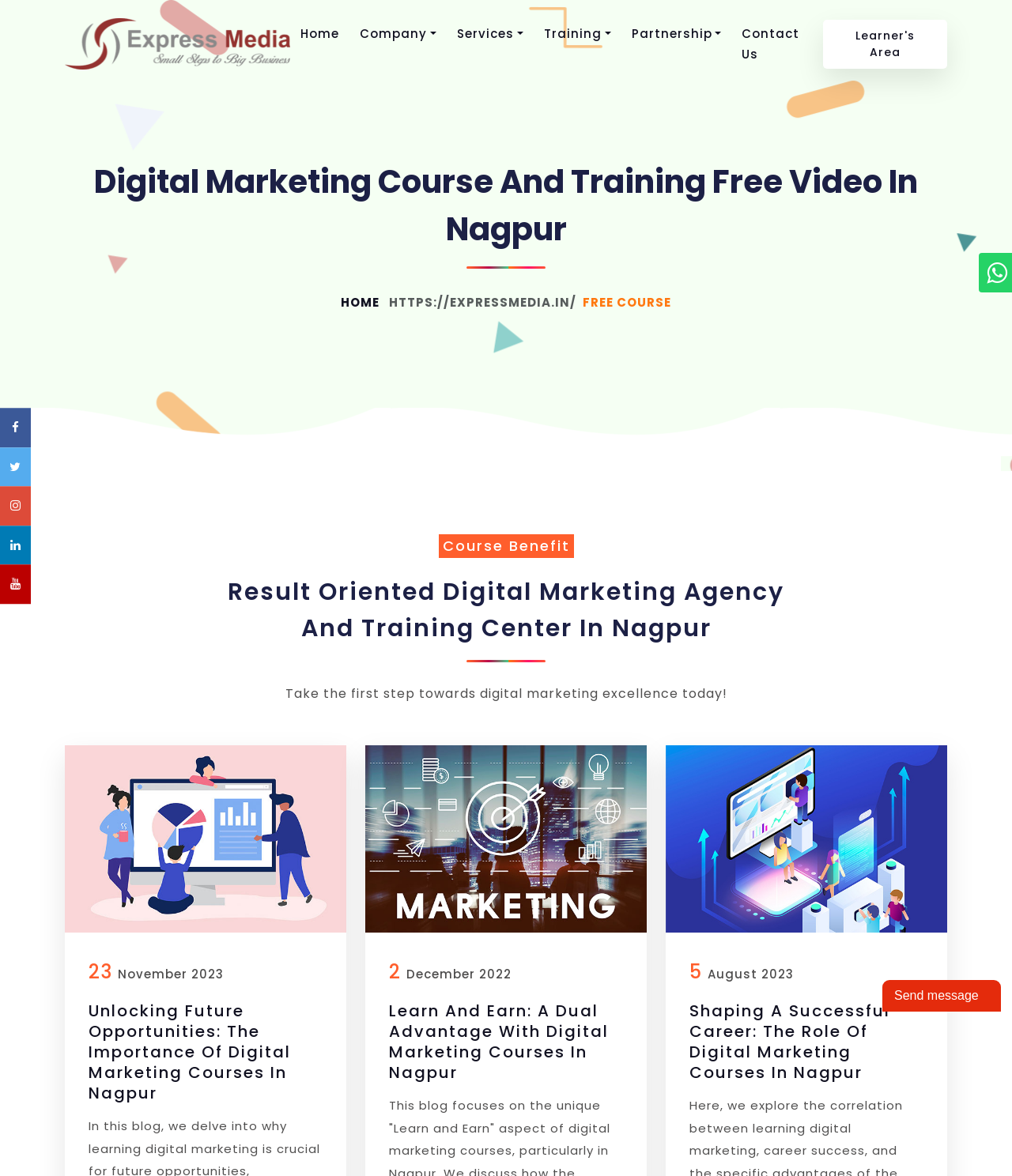How many blog posts are shown on the webpage?
Using the image, give a concise answer in the form of a single word or short phrase.

3